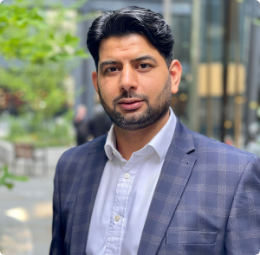Provide a short answer using a single word or phrase for the following question: 
What is the individual's profession?

Accountant